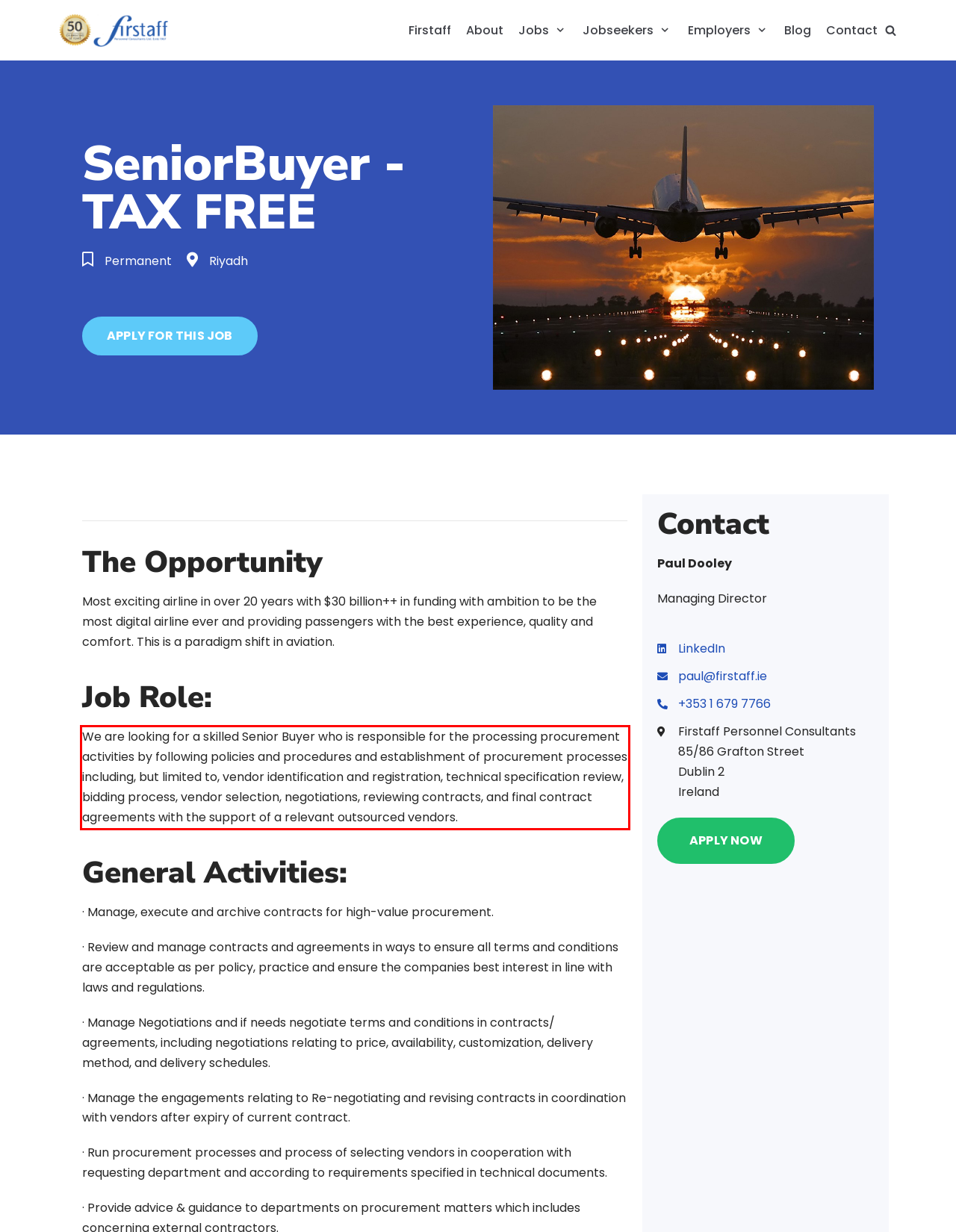Given a screenshot of a webpage with a red bounding box, please identify and retrieve the text inside the red rectangle.

We are looking for a skilled Senior Buyer who is responsible for the processing procurement activities by following policies and procedures and establishment of procurement processes including, but limited to, vendor identification and registration, technical specification review, bidding process, vendor selection, negotiations, reviewing contracts, and final contract agreements with the support of a relevant outsourced vendors.